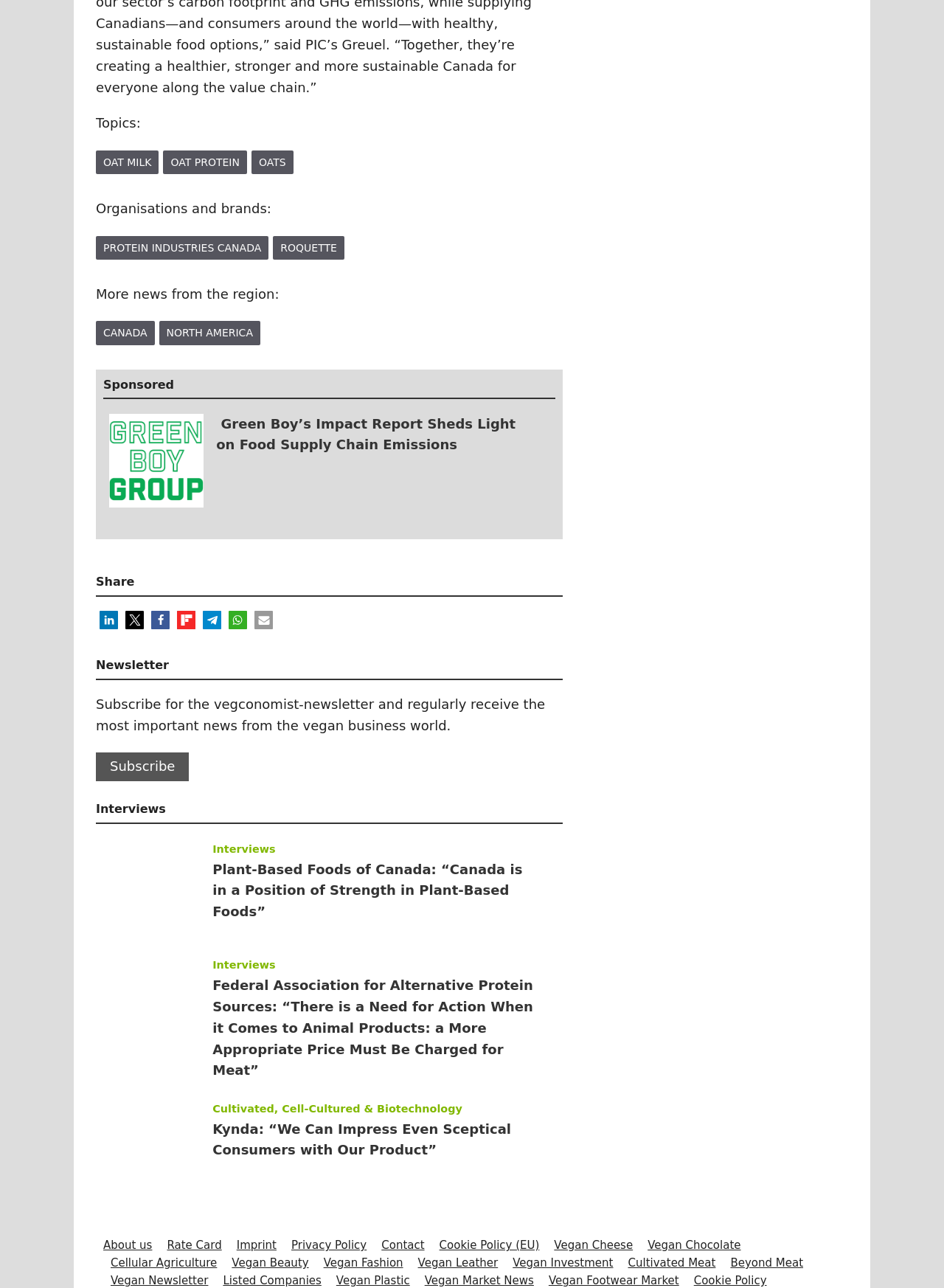Using the element description: "Contact", determine the bounding box coordinates for the specified UI element. The coordinates should be four float numbers between 0 and 1, [left, top, right, bottom].

[0.404, 0.962, 0.45, 0.972]